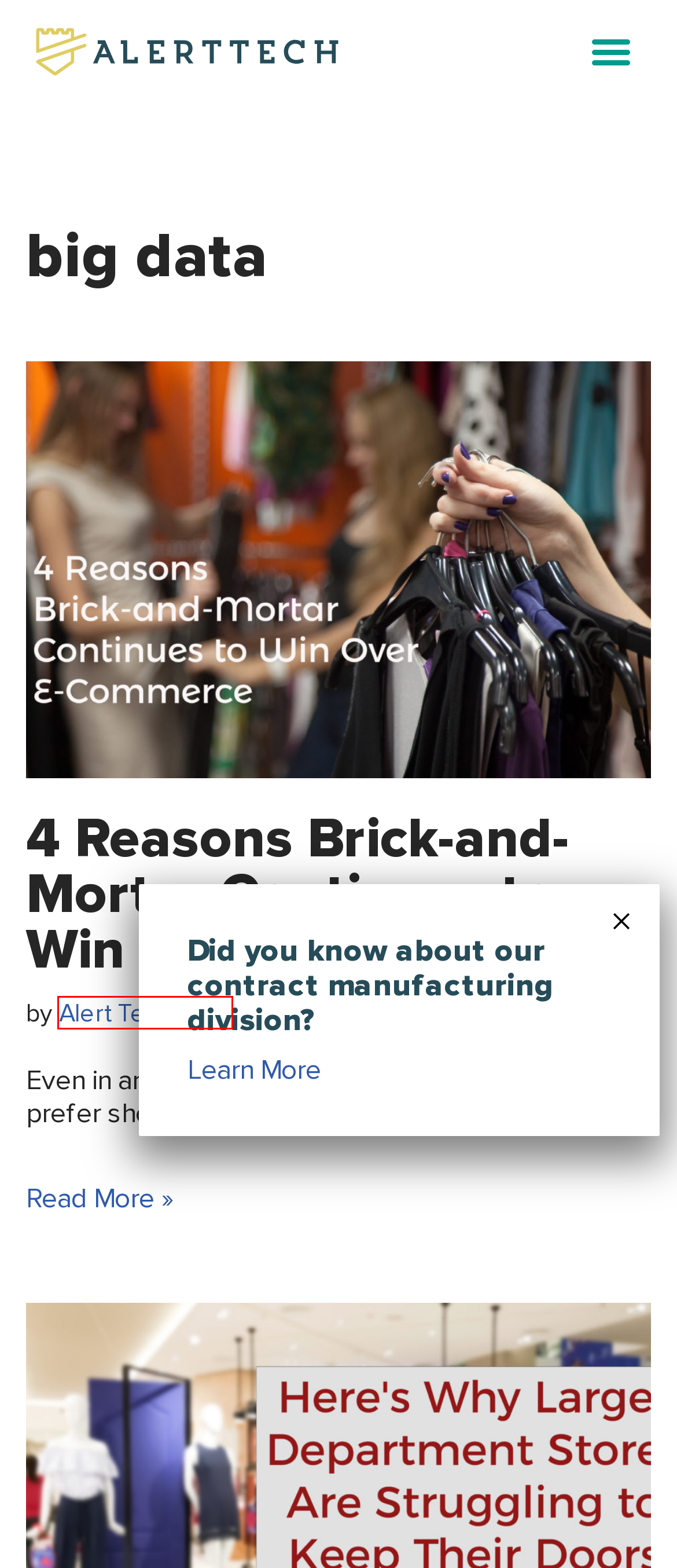A screenshot of a webpage is provided, featuring a red bounding box around a specific UI element. Identify the webpage description that most accurately reflects the new webpage after interacting with the selected element. Here are the candidates:
A. 4 Reasons Brick-and-Mortar Continues to Win Over E-Commerce - Alert Tech
B. Sense System - Alert Tech
C. Low-Volume Electronics Manufacturing | Alert Tech
D. Alert Tech Staff, Author at Alert Tech
E. Datapack - Alert Tech
F. Sense Clean - Alert Tech
G. A Straightforward Explanation of the Internet of Things in Retail
H. Using the Internet of Things to Your Advantage

D